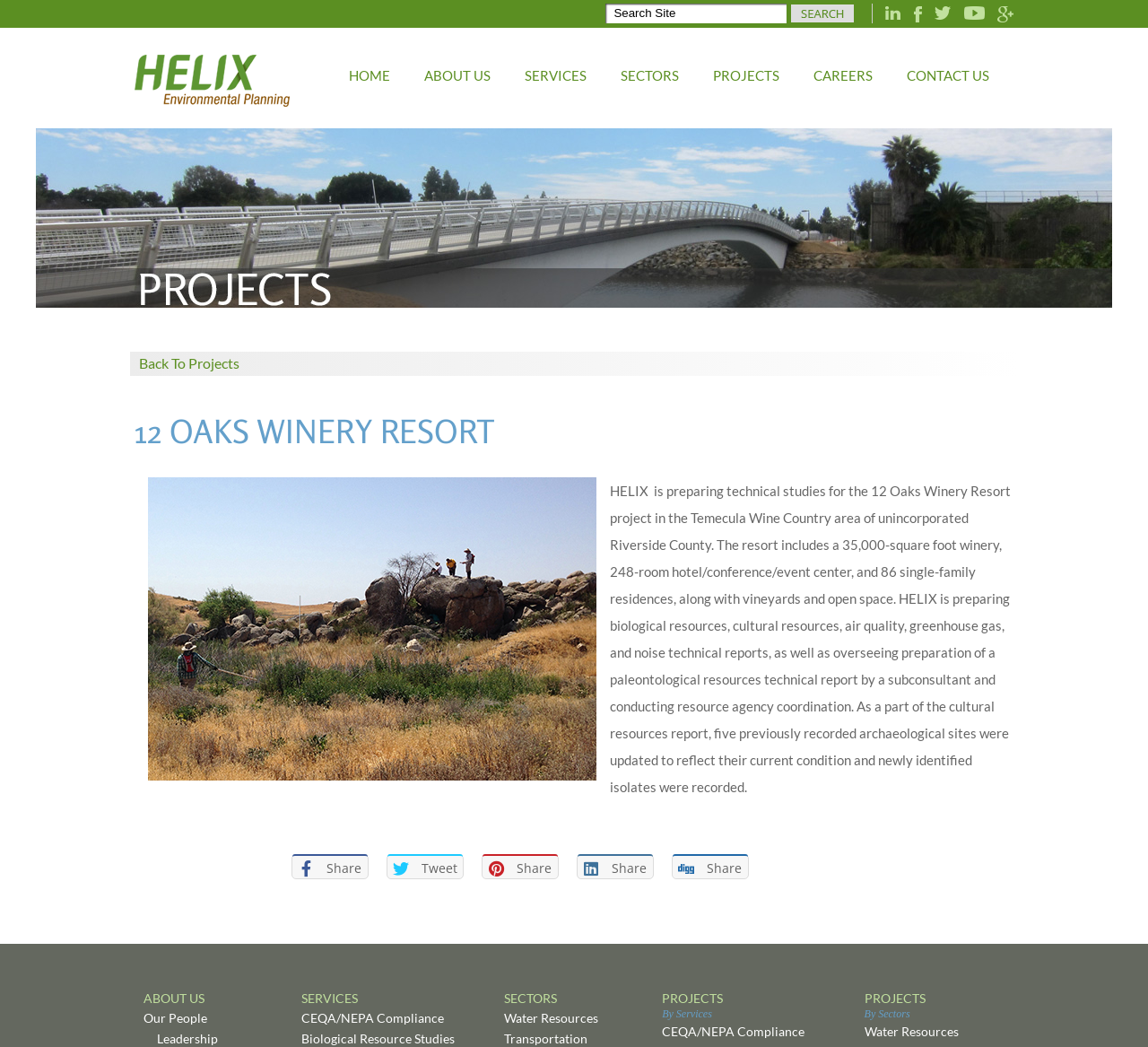Generate a comprehensive description of the webpage content.

The webpage is about the 12 Oaks Winery Resort project, which is being prepared by HELIX. At the top, there is a search bar with a "Search" button and a divider image, followed by social media icons for LinkedIn, Facebook, Twitter, YouTube, and Google Plus. 

On the left side, there is a Helix logo, and below it, there are navigation links to different sections of the website, including "HOME", "ABOUT US", "SERVICES", "SECTORS", "PROJECTS", "CAREERS", and "CONTACT US". 

The main content area features a large image with the title "12 OAKS WINERY RESORT" in a heading. Below the title, there is a smaller image of the 12 Oaks Winery, and a block of text describing the project, including its location, features, and the services provided by HELIX. 

On the right side, there are social media sharing links. At the bottom of the page, there are three columns of links, each with a heading. The first column is about "ABOUT US" and has links to "Our People" and "Leadership". The second column is about "SERVICES" and has links to "CEQA/NEPA Compliance" and "Biological Resource Studies". The third column is about "SECTORS" and has links to "Water Resources" and "Transportation".